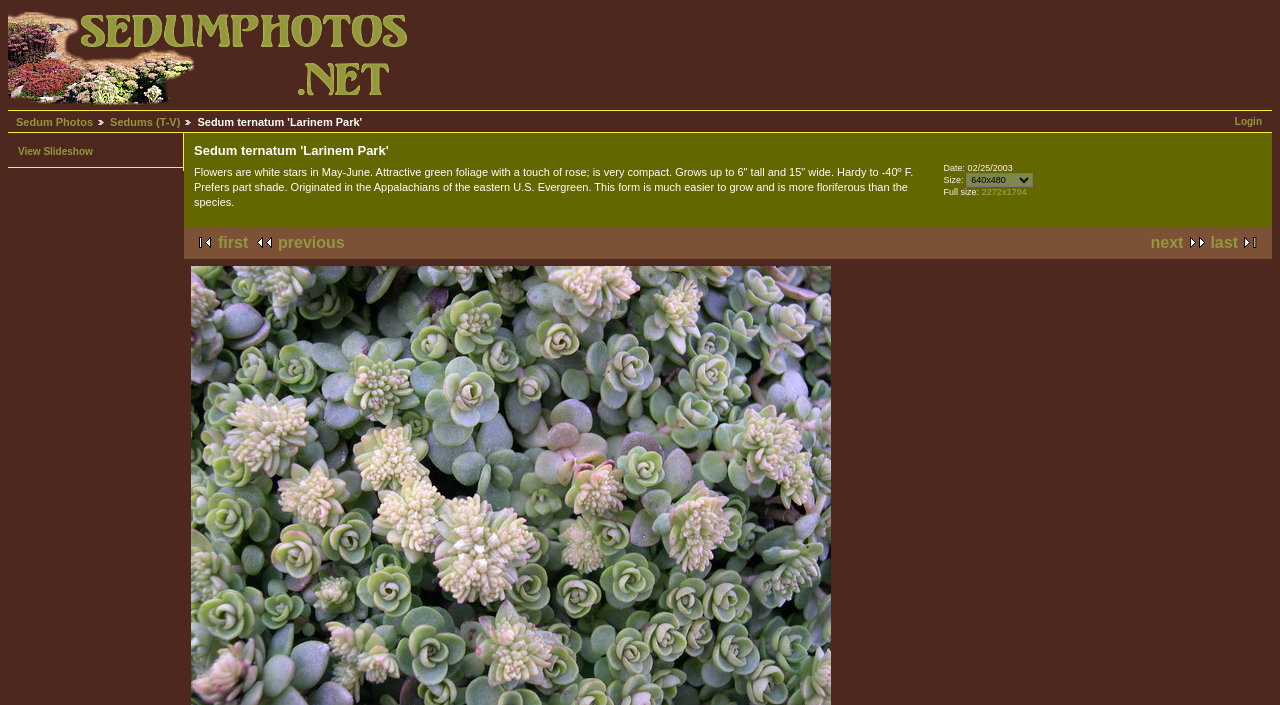Identify the bounding box for the described UI element: "2272x1704".

[0.767, 0.266, 0.802, 0.28]